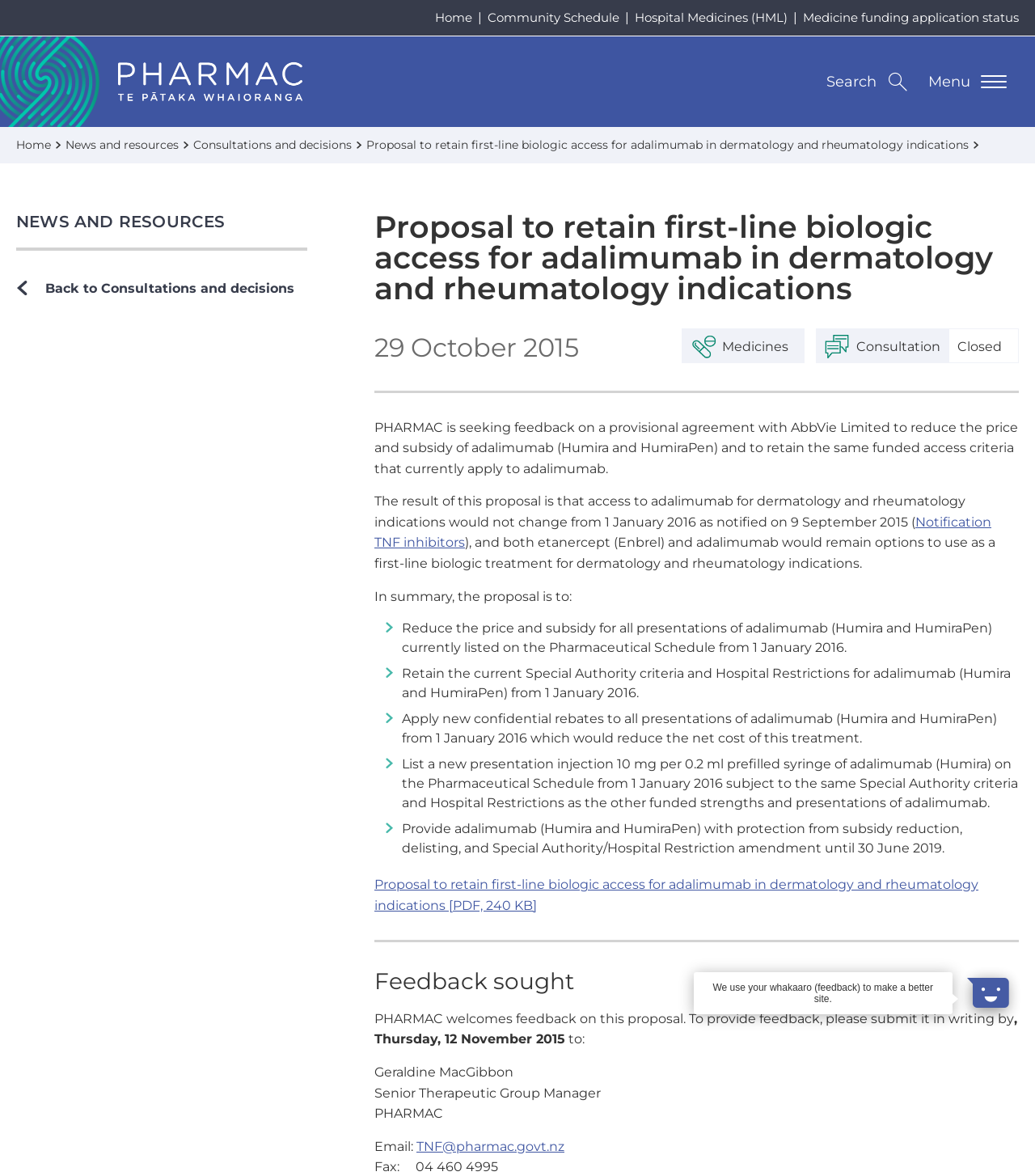Identify the bounding box of the UI element that matches this description: "News and resources".

[0.063, 0.117, 0.187, 0.129]